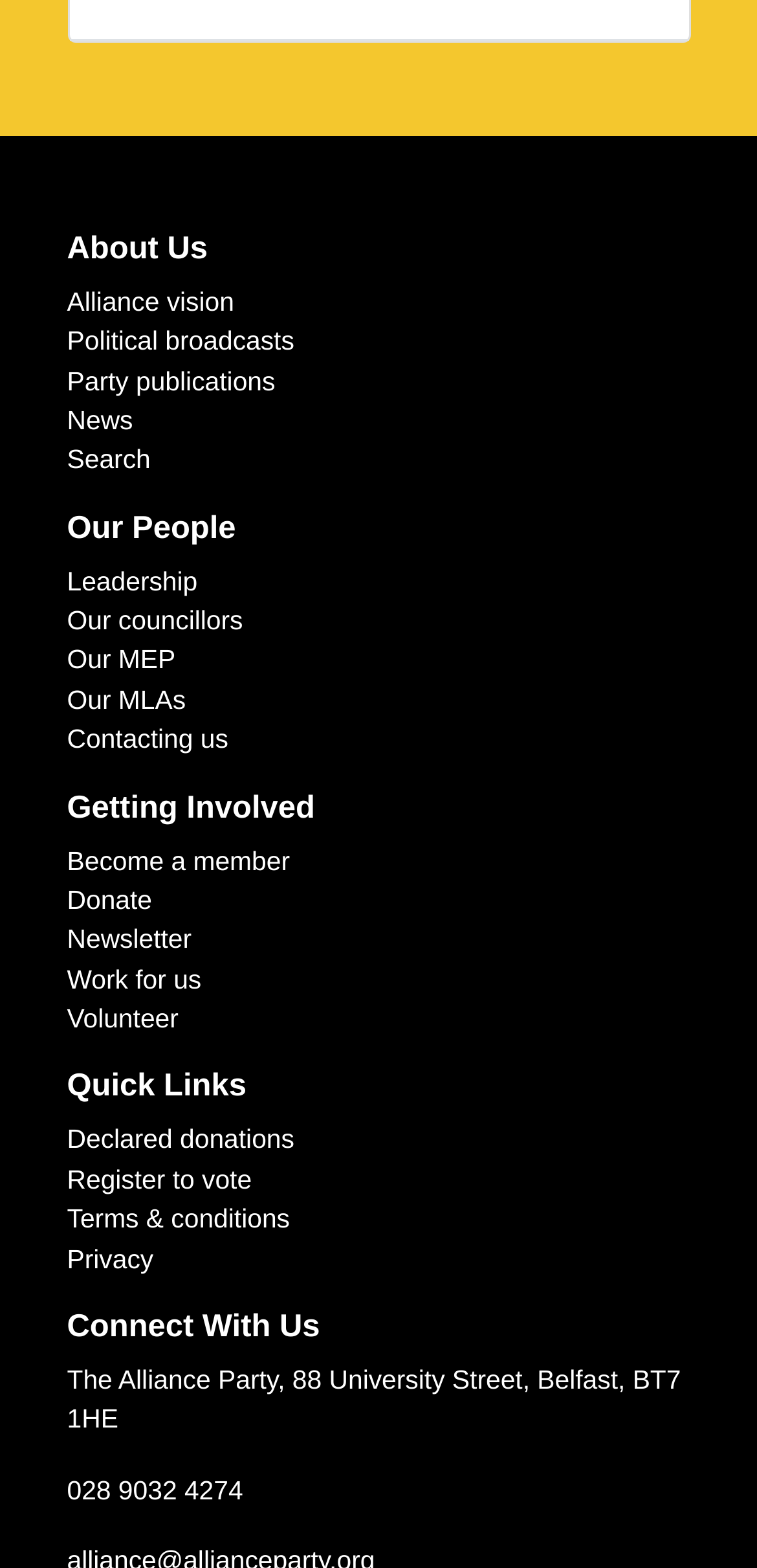Find the bounding box coordinates of the clickable area that will achieve the following instruction: "Read about Our People".

[0.088, 0.327, 0.912, 0.349]